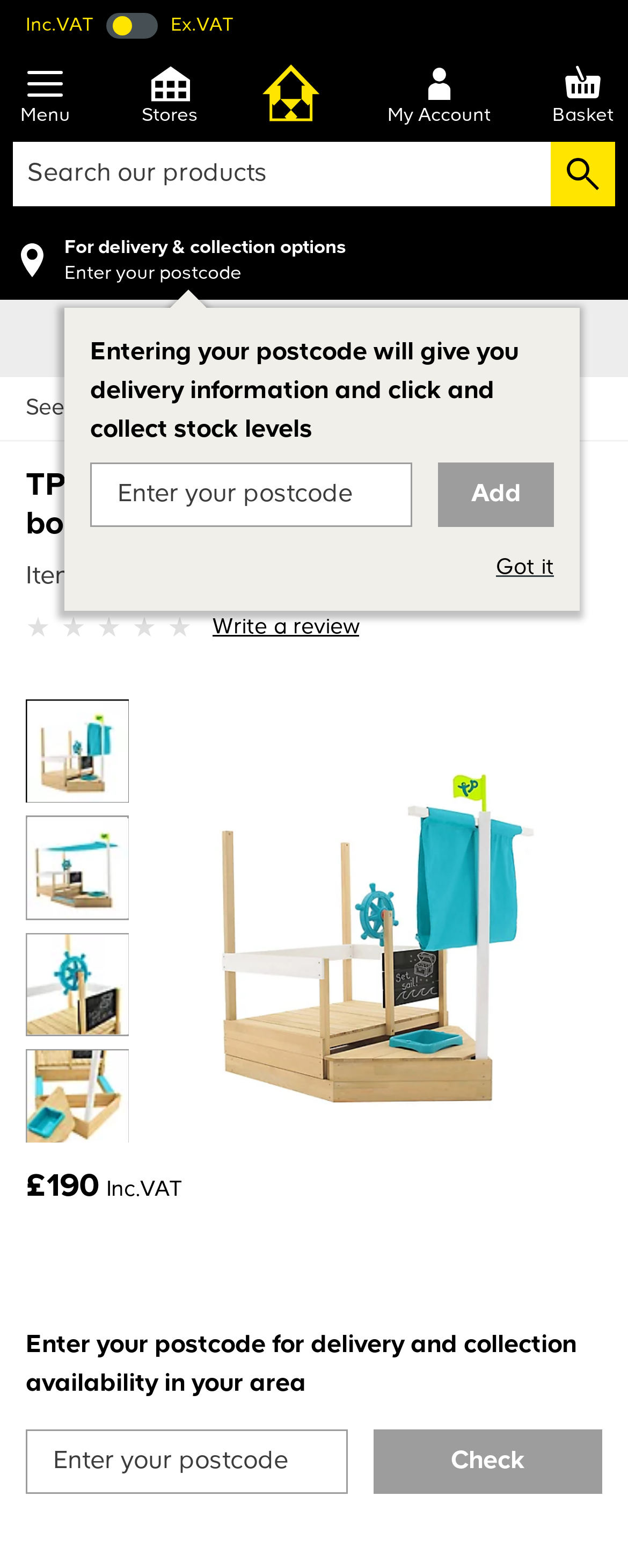Use a single word or phrase to answer the question: How many stars are shown in the rating?

5